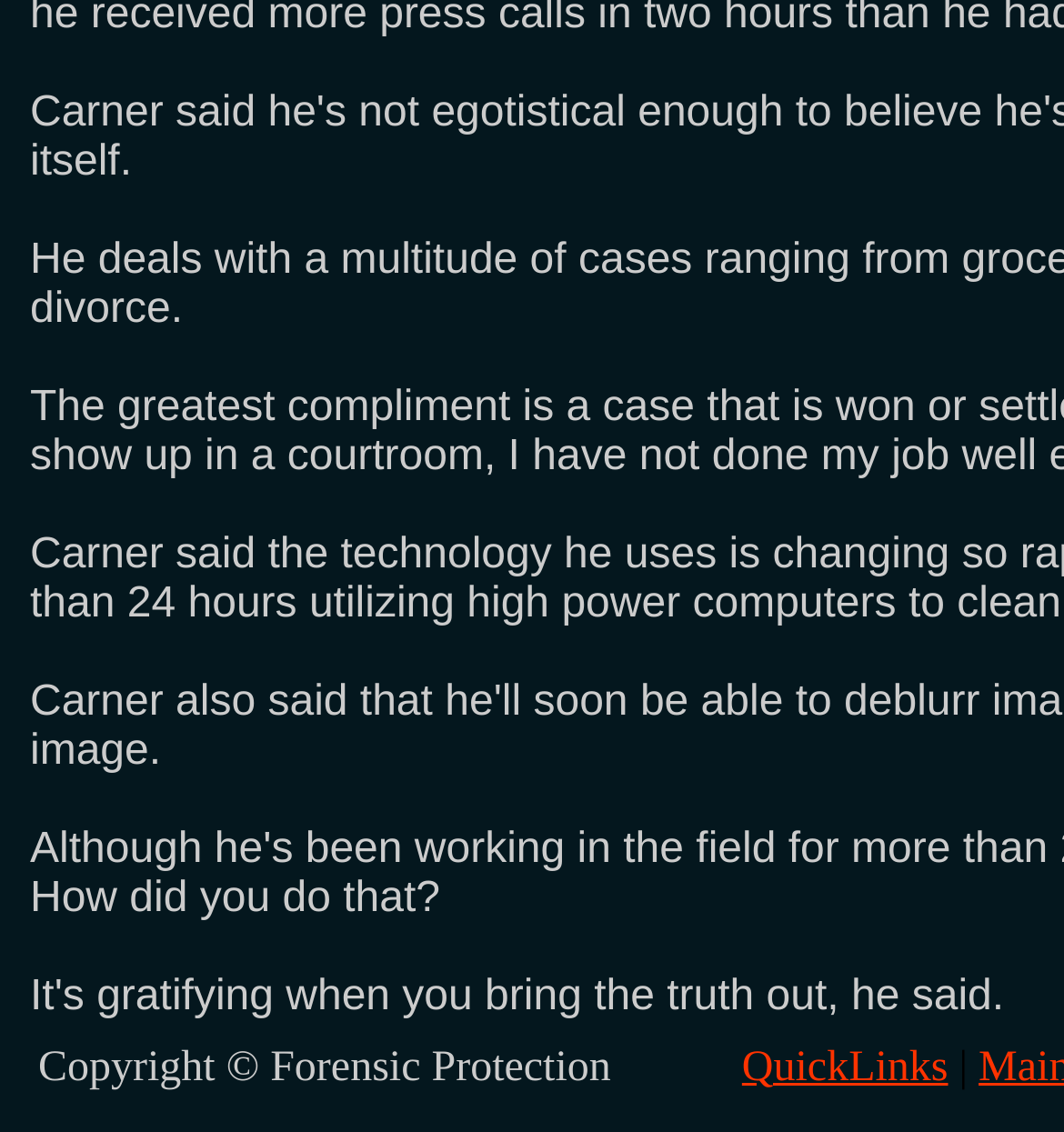Locate the bounding box for the described UI element: "10". Ensure the coordinates are four float numbers between 0 and 1, formatted as [left, top, right, bottom].

None